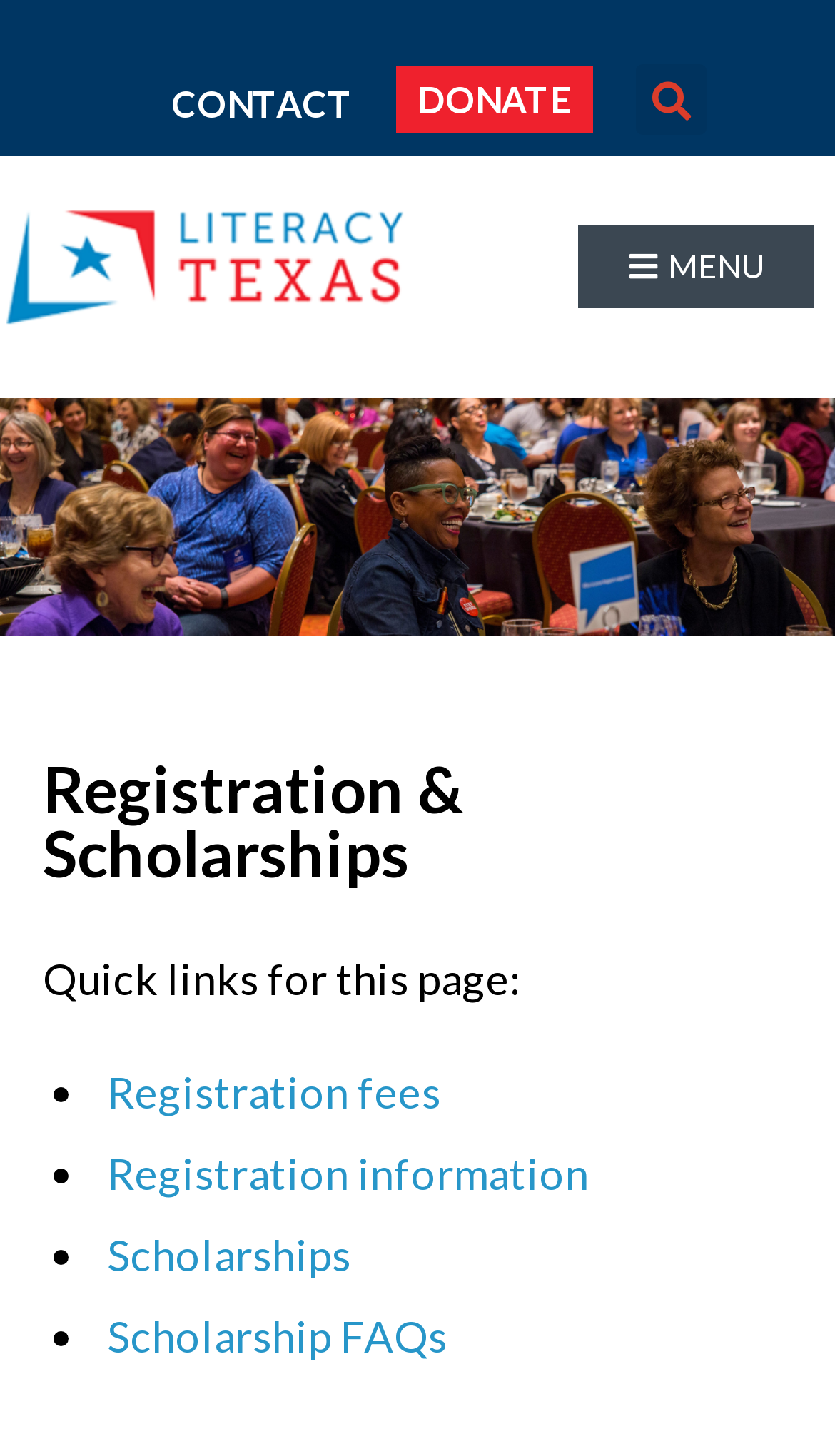Locate and extract the headline of this webpage.

Registration & Scholarships